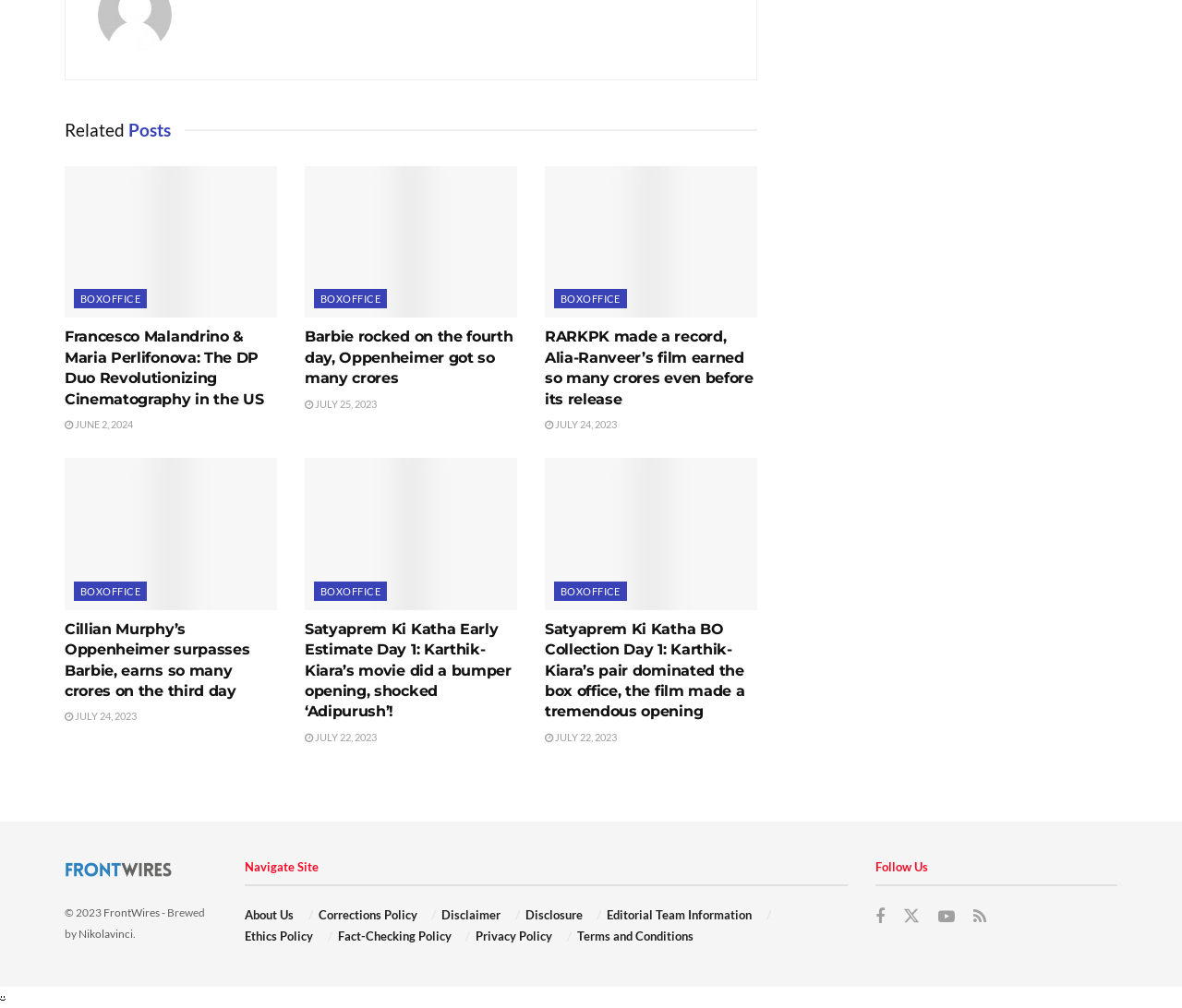Can you look at the image and give a comprehensive answer to the question:
What is the purpose of the 'Navigate Site' section?

The 'Navigate Site' section contains multiple links to pages such as 'About Us', 'Corrections Policy', and 'Disclaimer', which suggests that its purpose is to provide links to other pages on the website.